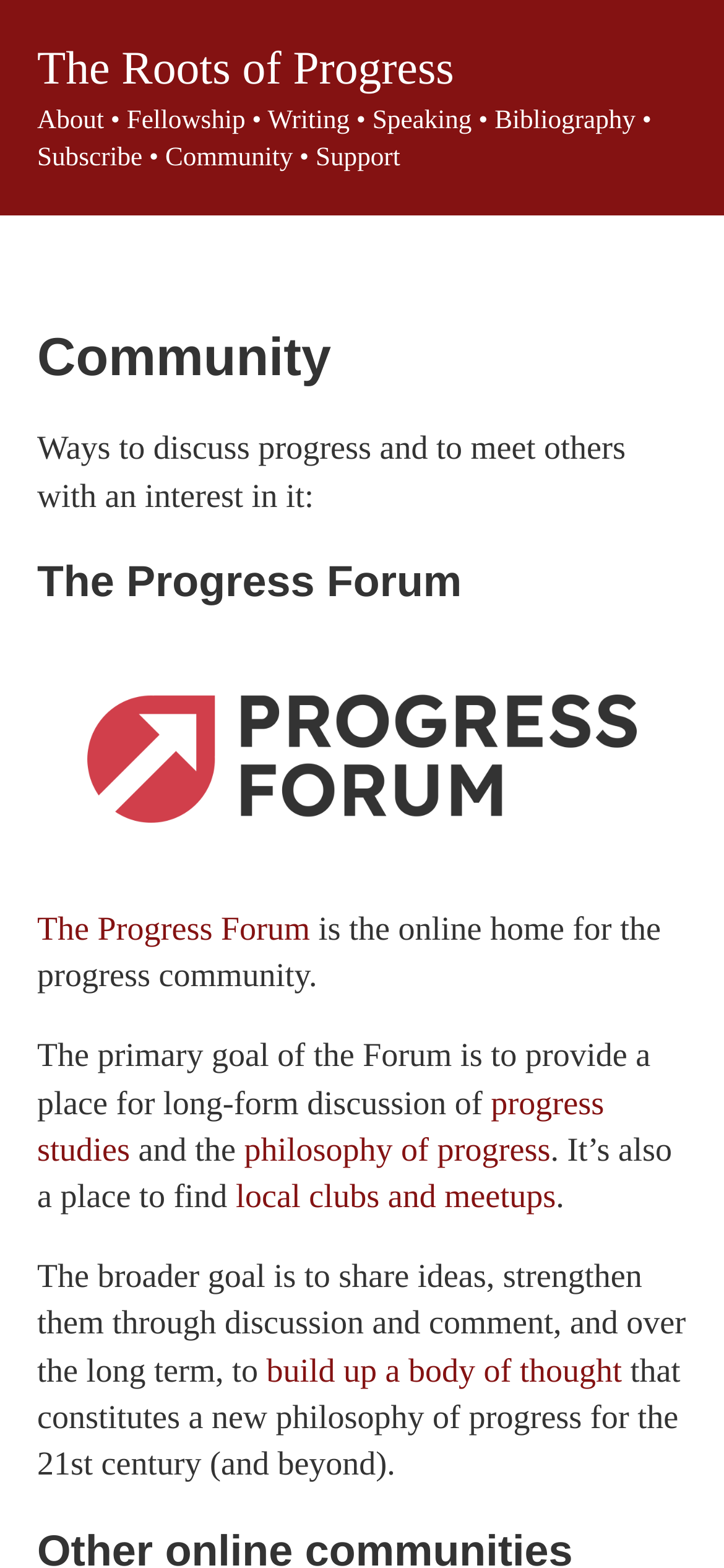What is the name of the community?
Please respond to the question with as much detail as possible.

I determined the answer by looking at the root element 'Community – The Roots of Progress' and the link 'The Roots of Progress' which suggests that the community is named 'The Roots of Progress'.